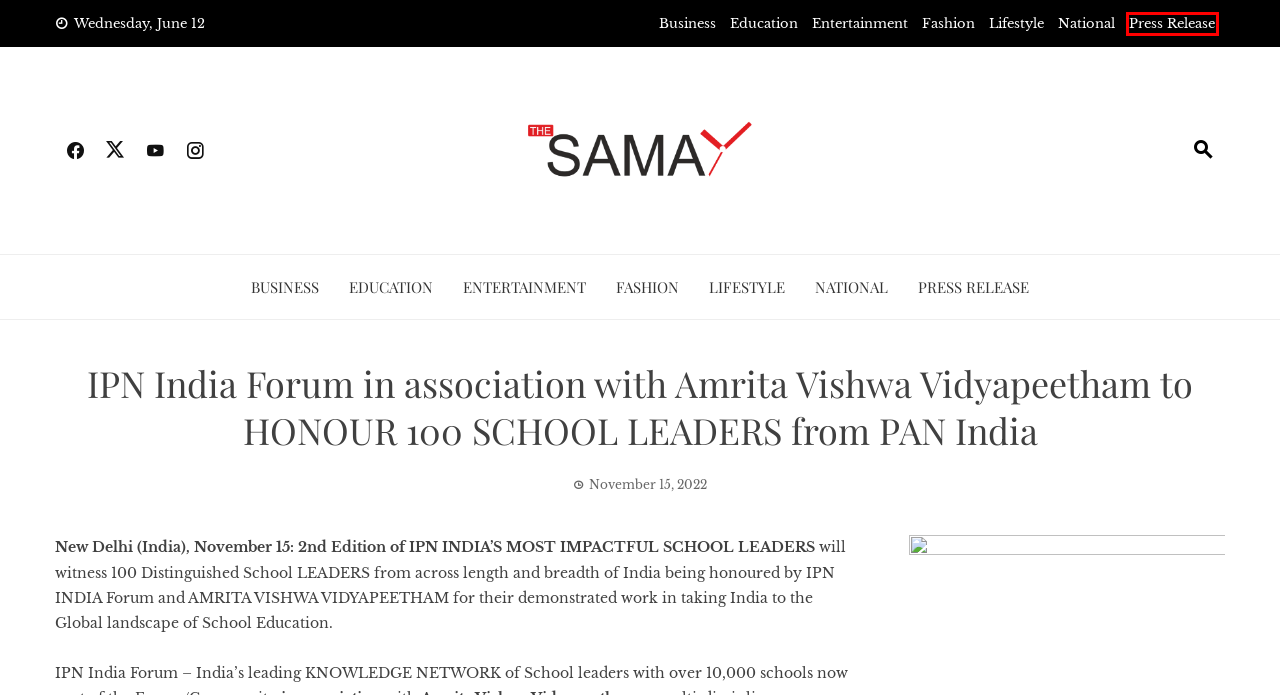You are given a screenshot depicting a webpage with a red bounding box around a UI element. Select the description that best corresponds to the new webpage after clicking the selected element. Here are the choices:
A. Education – The Samay
B. National – The Samay
C. Business – The Samay
D. Entertainment – The Samay
E. Lifestyle – The Samay
F. Fashion – The Samay
G. Tuljabhavani Urban: A Decade of Transformative Banking in Rural India – The Samay
H. Press Release – The Samay

H